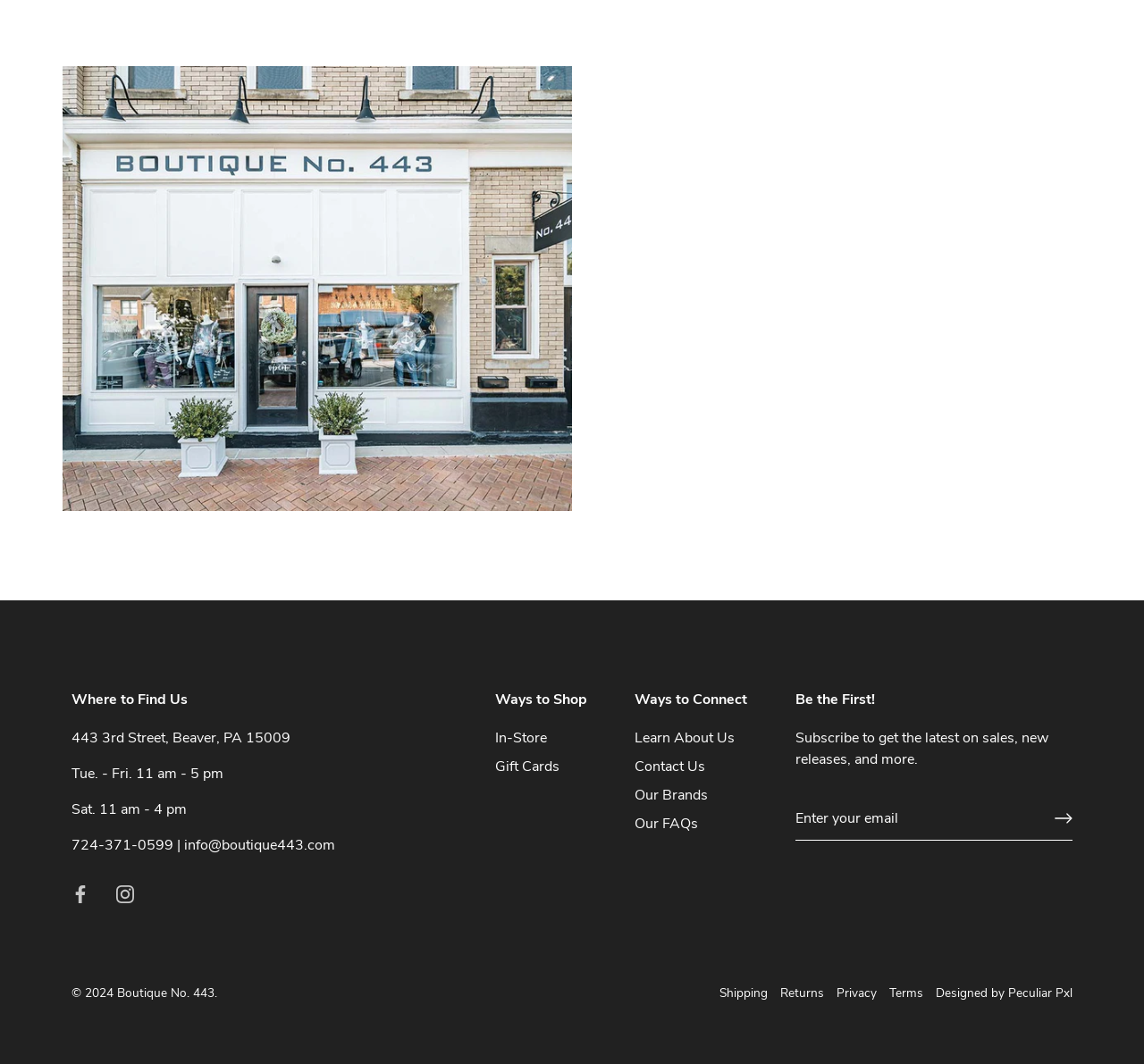Using the format (top-left x, top-left y, bottom-right x, bottom-right y), and given the element description, identify the bounding box coordinates within the screenshot: Mixing in Multi-Phase Systems

None